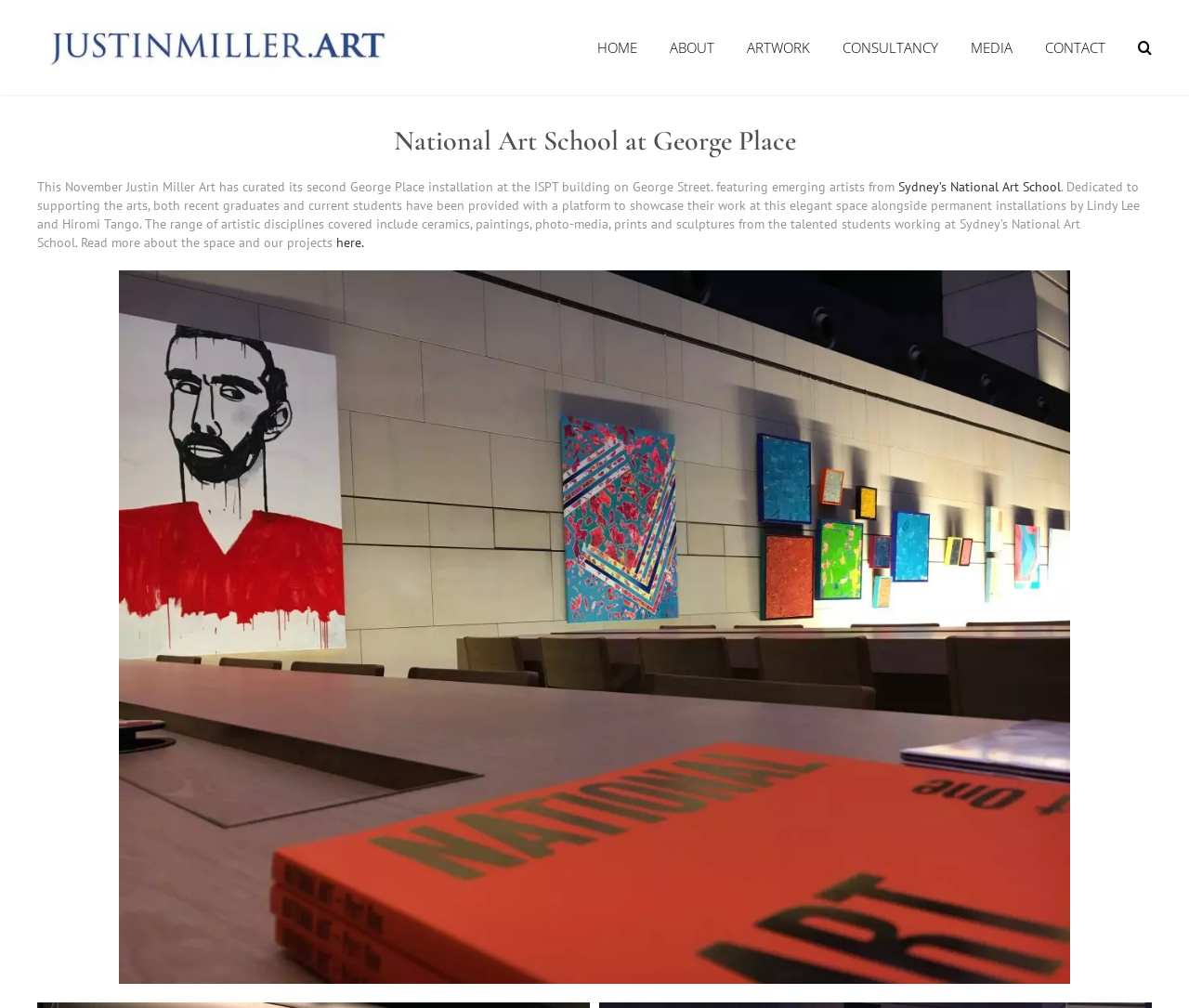Could you highlight the region that needs to be clicked to execute the instruction: "read more about the space and projects"?

[0.283, 0.232, 0.305, 0.249]